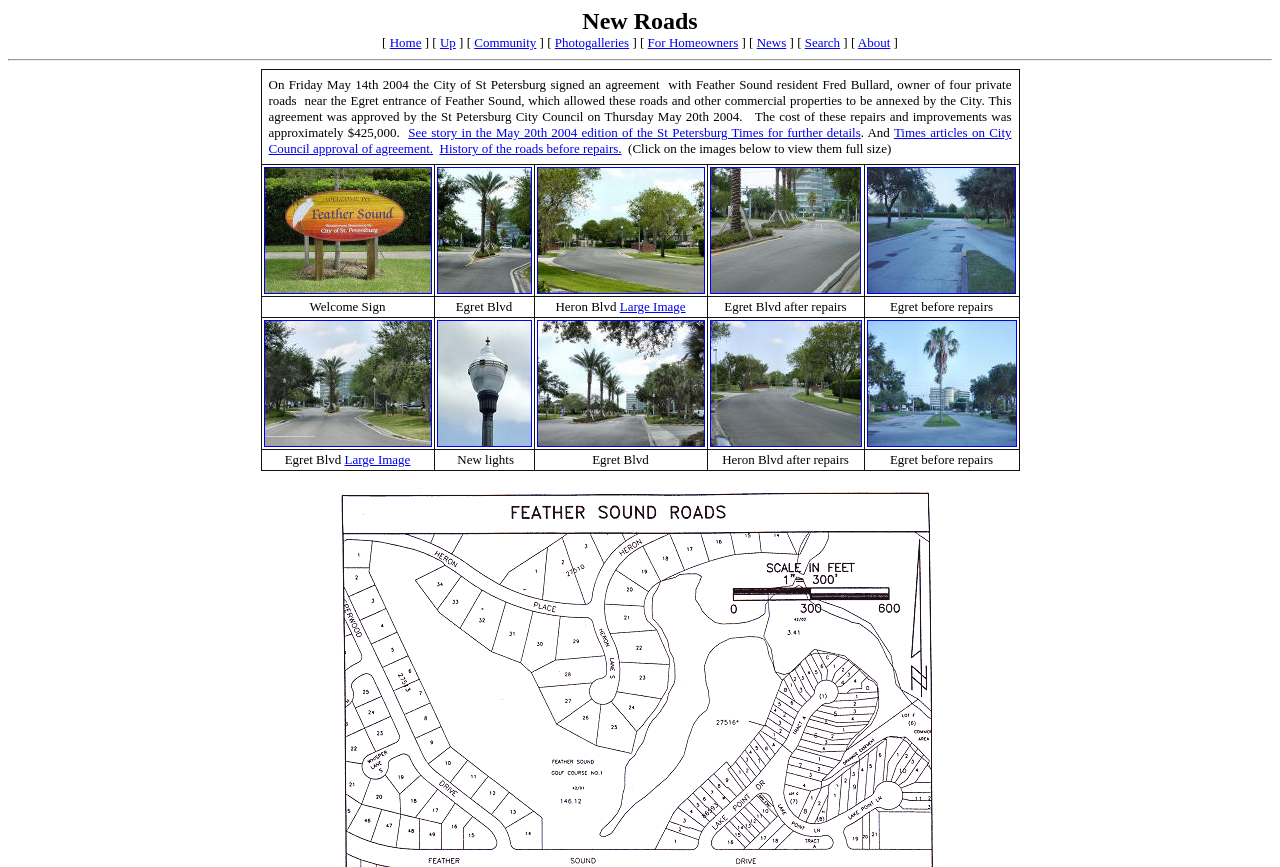Please identify the bounding box coordinates of the element that needs to be clicked to execute the following command: "See story in the St Petersburg Times". Provide the bounding box using four float numbers between 0 and 1, formatted as [left, top, right, bottom].

[0.319, 0.142, 0.357, 0.161]